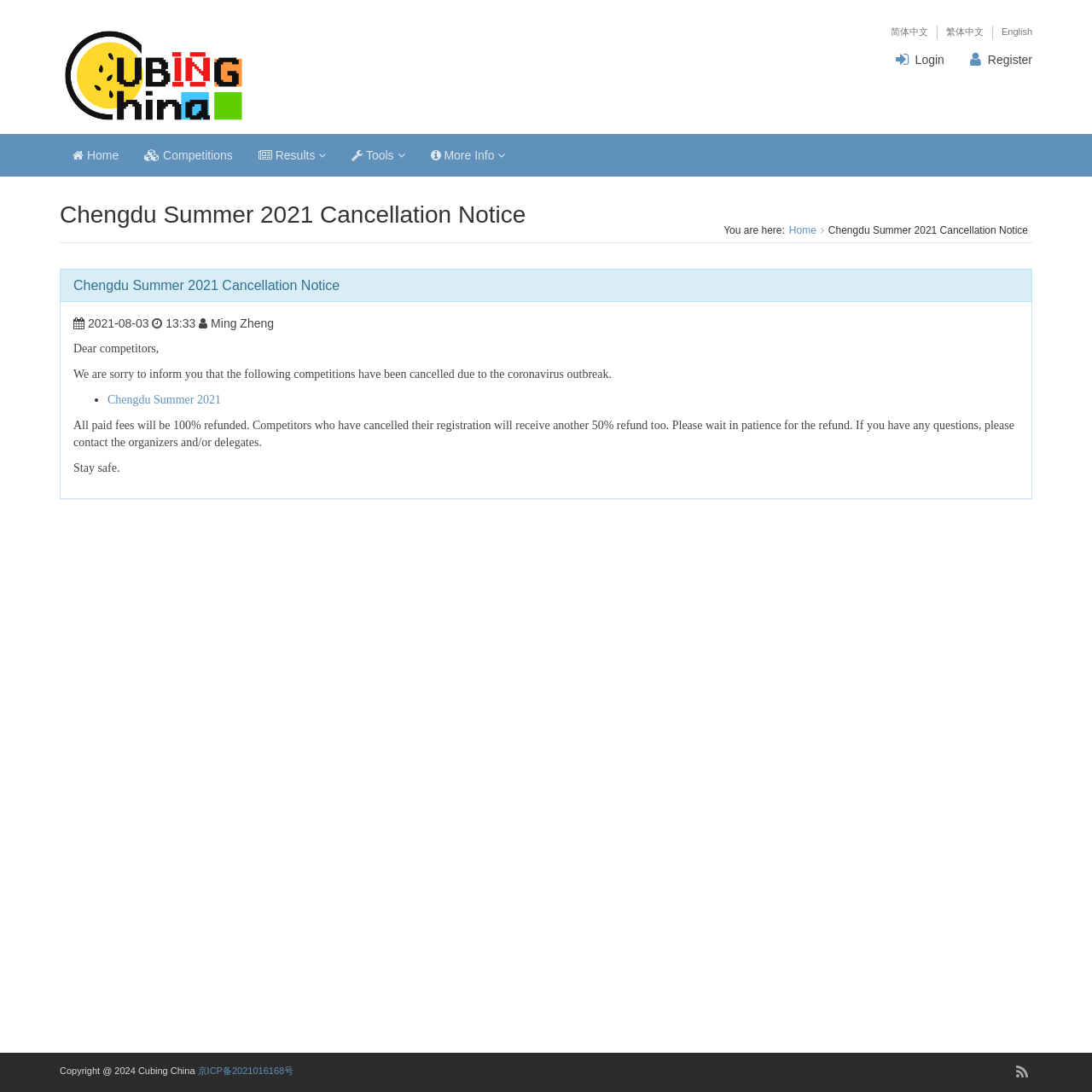Determine the bounding box coordinates of the element that should be clicked to execute the following command: "Check results".

[0.225, 0.122, 0.31, 0.161]